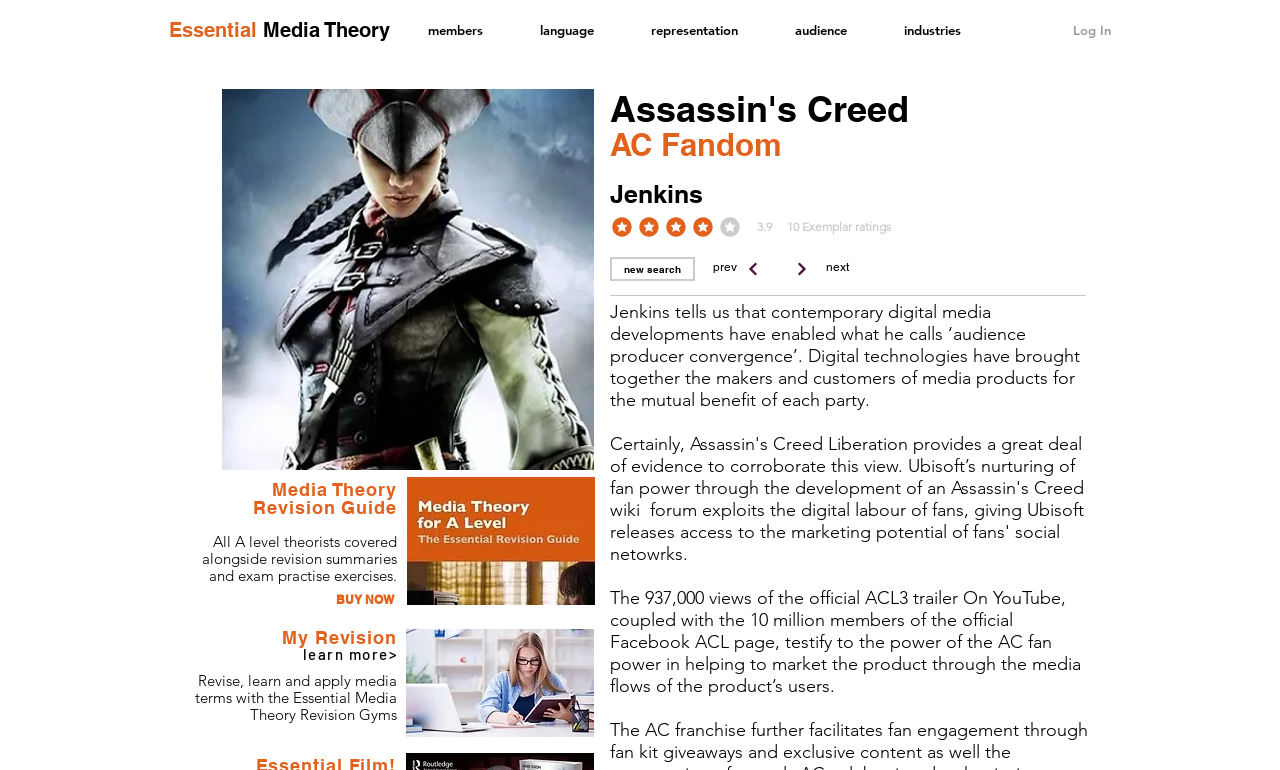What is the title of the first heading?
Provide a detailed and well-explained answer to the question.

The first heading is 'Essential Media Theory' which is located at the top of the webpage with a bounding box coordinate of [0.125, 0.026, 0.305, 0.052].